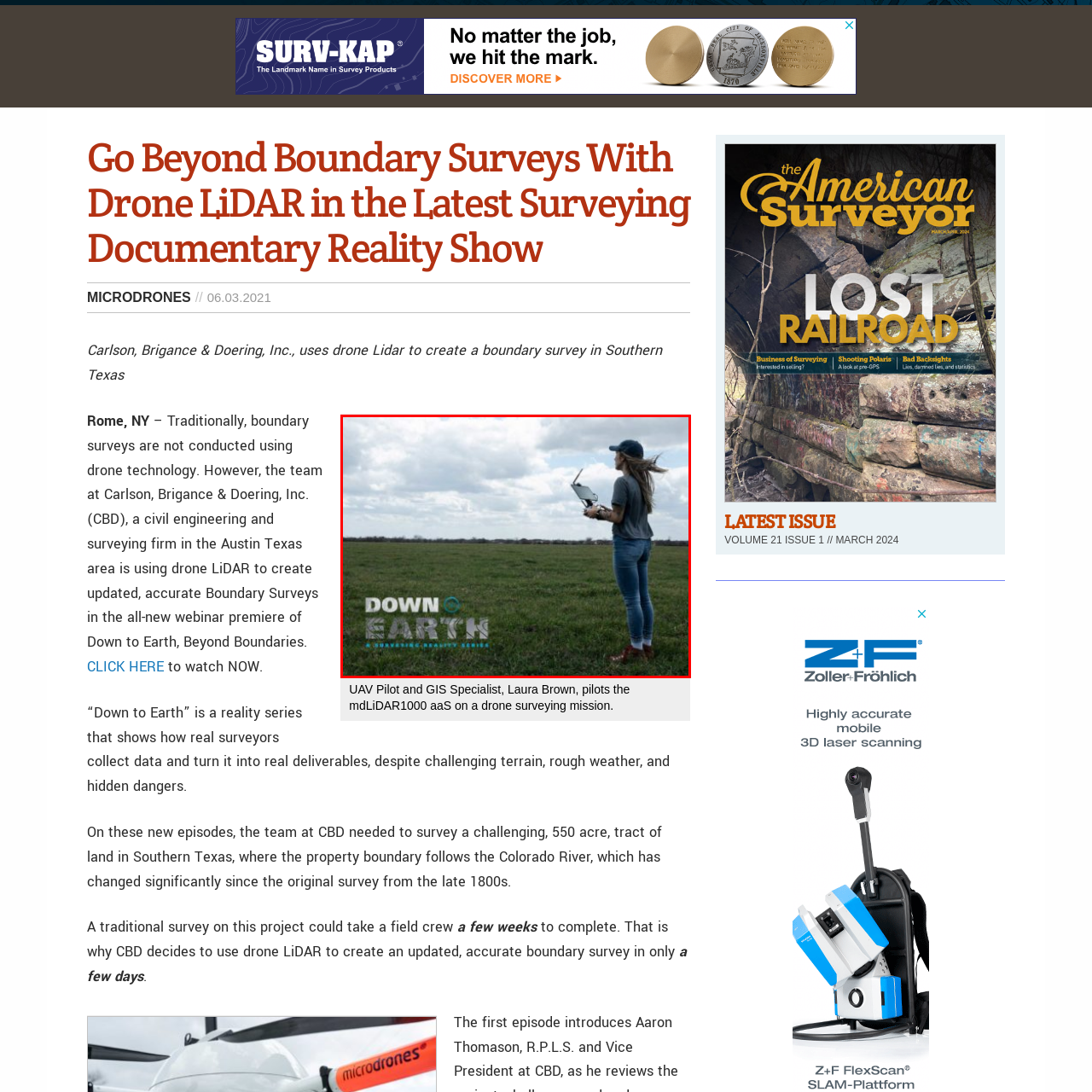Please examine the image within the red bounding box and provide an answer to the following question using a single word or phrase:
What is the name of the documentary series?

Down to Earth